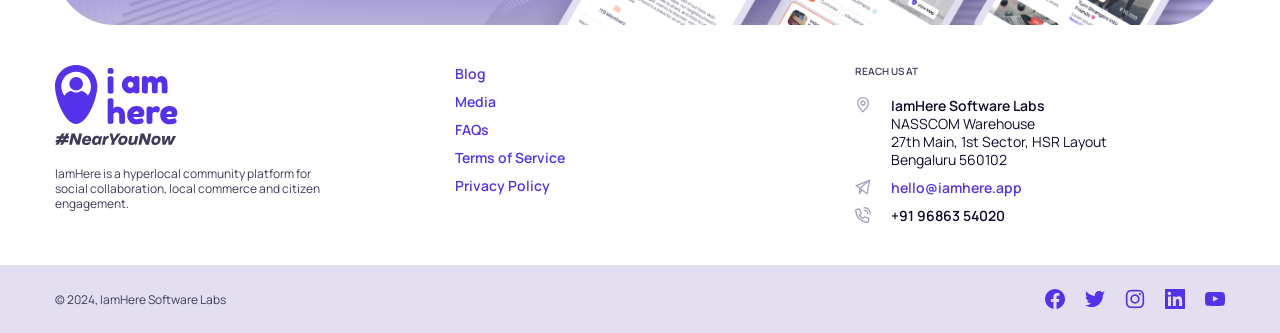What is the address of IamHere Software Labs?
Please elaborate on the answer to the question with detailed information.

The address is mentioned in the static text elements at the bottom of the page, which provide the details of the location of IamHere Software Labs.